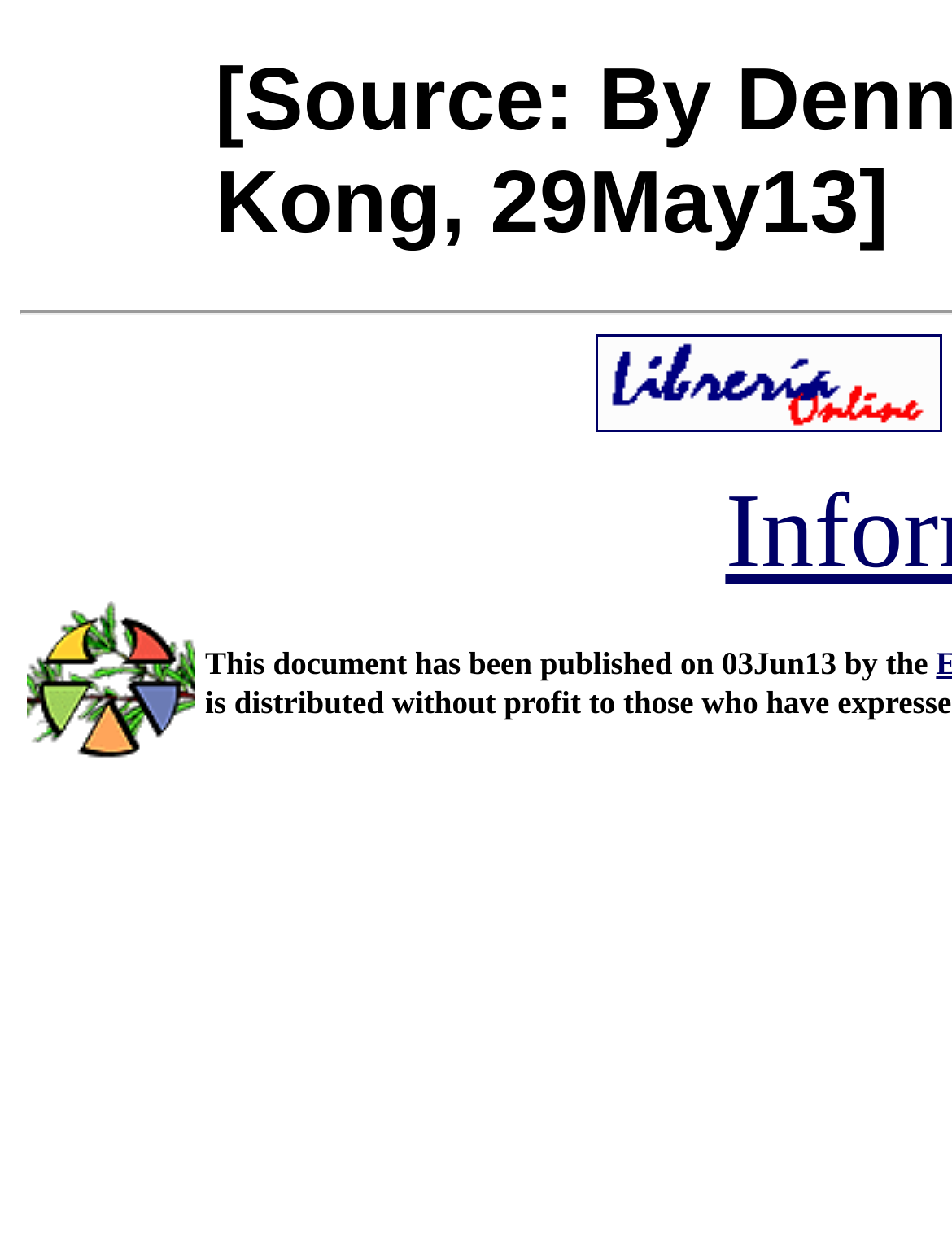Given the description "parent_node: Informes sobre DESC", determine the bounding box of the corresponding UI element.

[0.626, 0.284, 0.99, 0.318]